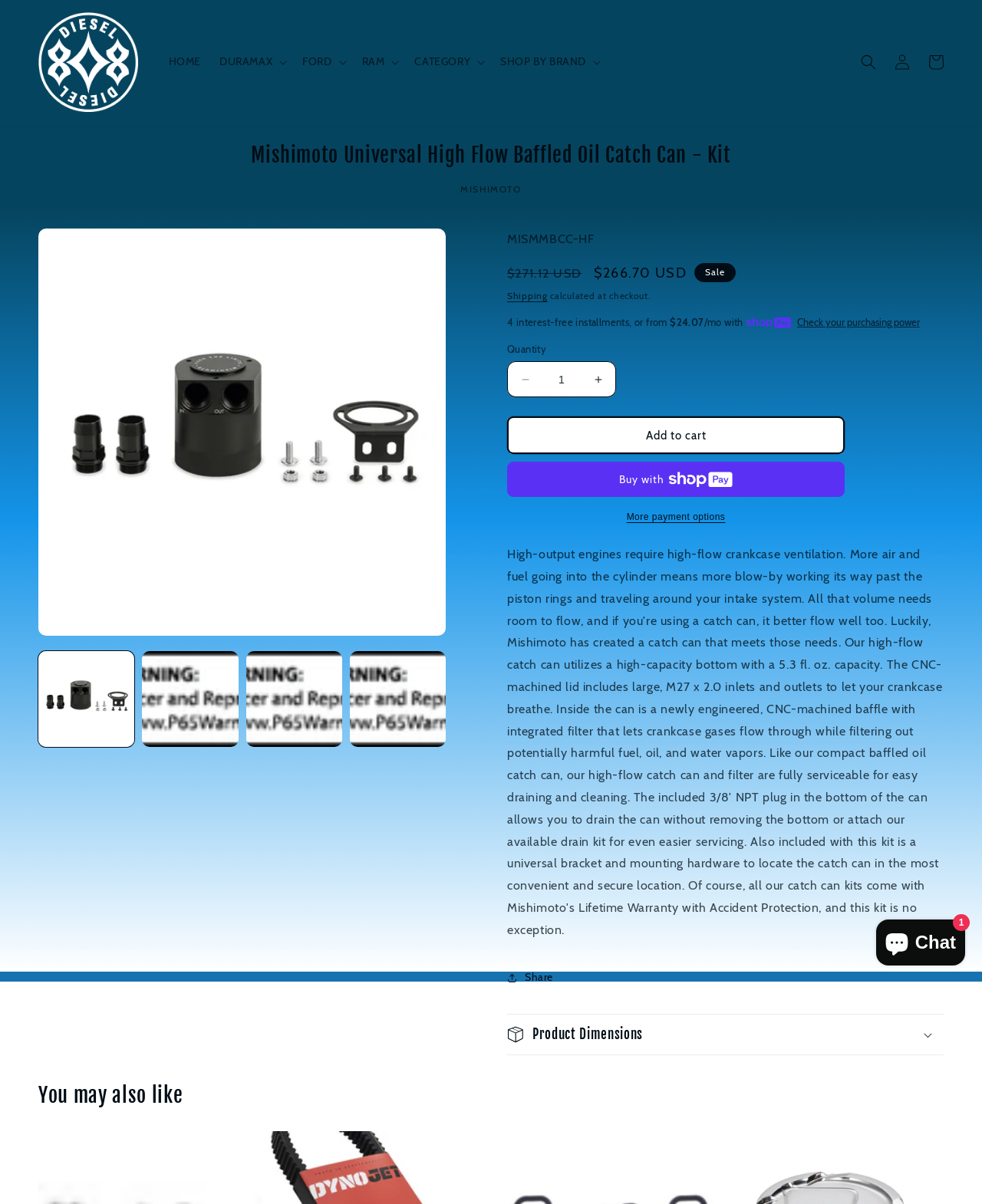Illustrate the webpage's structure and main components comprehensively.

This webpage is an e-commerce product page for a "Mishimoto Universal High Flow Baffled Oil Catch Can - Kit" on an online store called "808 Diesel Performance". 

At the top of the page, there is a navigation menu with links to "HOME", "DURAMAX", "FORD", "RAM", "CATEGORY", and "SHOP BY BRAND". On the right side of the navigation menu, there are buttons for "Search", "Log in", and "Cart". 

Below the navigation menu, there is a heading that displays the product name "Mishimoto Universal High Flow Baffled Oil Catch Can - Kit". The product name is accompanied by a brand name "MISHIMOTO" and a gallery viewer that displays four images of the product. 

On the right side of the product images, there is a product information section that displays the product's SKU, regular price, sale price, and shipping information. The section also provides an option to calculate the shipping cost at checkout. 

Below the product information section, there is a section that offers financing options, including four interest-free installments. This section also displays a "Check your purchasing power" button. 

Next to the financing options section, there is a quantity selector that allows customers to adjust the quantity of the product they want to purchase. Below the quantity selector, there are buttons to "Add to cart", "Buy now with ShopPay", and "More payment options". 

Further down the page, there is a section that displays product dimensions and a "You may also like" section that recommends other products. At the bottom of the page, there is a chat window that allows customers to chat with the online store's support team.